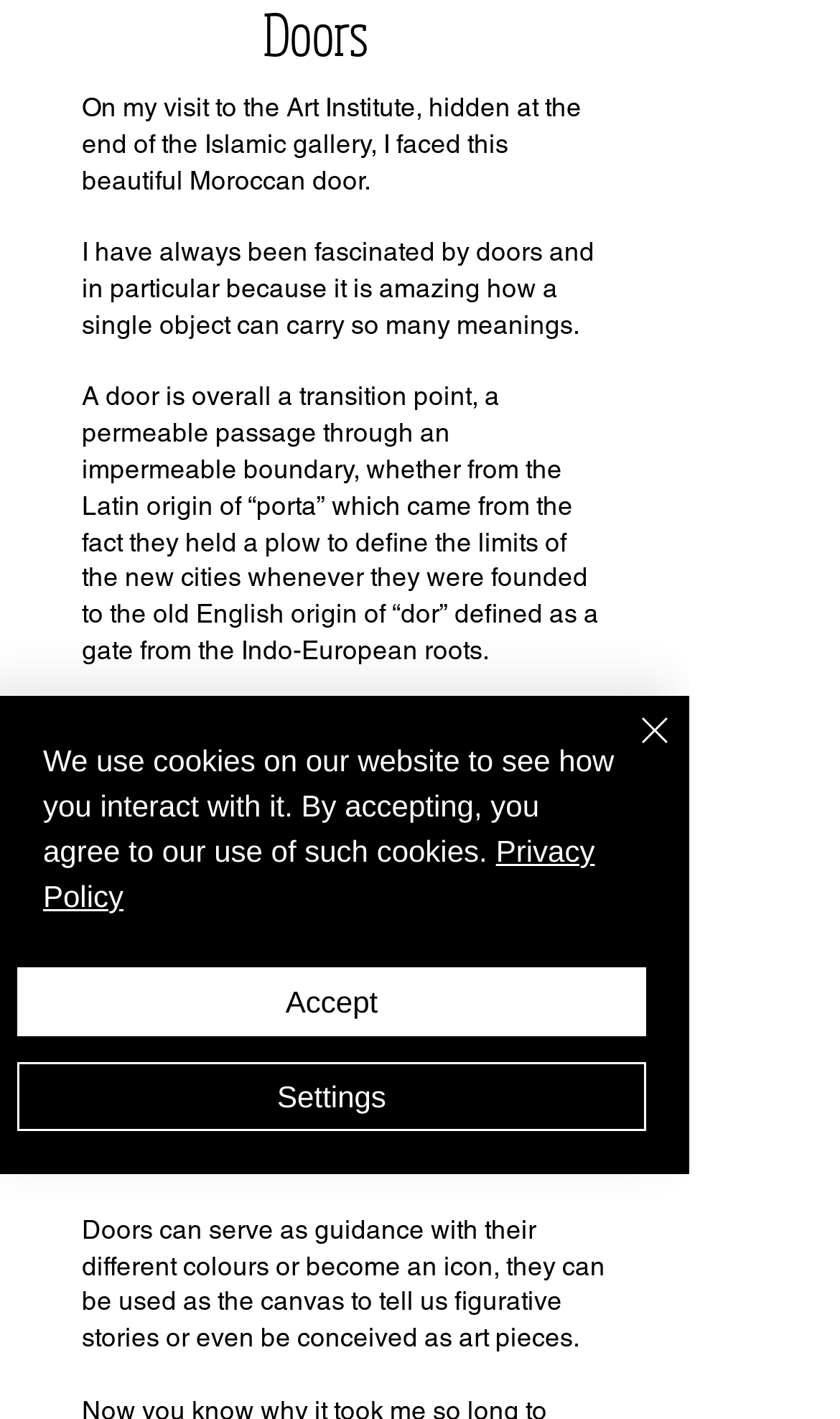Explain the webpage in detail, including its primary components.

The webpage is about doors, with a heading "Doors" at the top center of the page. Below the heading, there are six paragraphs of text that discuss the significance and meaning of doors. The text is positioned on the left side of the page, with a consistent margin from the top and bottom edges.

The first paragraph starts with a personal anecdote about visiting the Art Institute and seeing a beautiful Moroccan door. The subsequent paragraphs delve into the symbolism and functions of doors, including their role in defining boundaries, creating privacy, and telling stories about their owners.

At the bottom of the page, there is a cookie alert notification that spans about three-quarters of the page width. The notification is positioned near the bottom edge of the page and contains a brief message about the website's use of cookies. Within the notification, there are three buttons: "Accept", "Settings", and "Close". The "Close" button has an accompanying image of a close icon. To the right of the notification, there is a link to the "Privacy Policy" page.

Overall, the webpage has a simple layout with a focus on the text content, and the cookie alert notification is prominently displayed at the bottom of the page.